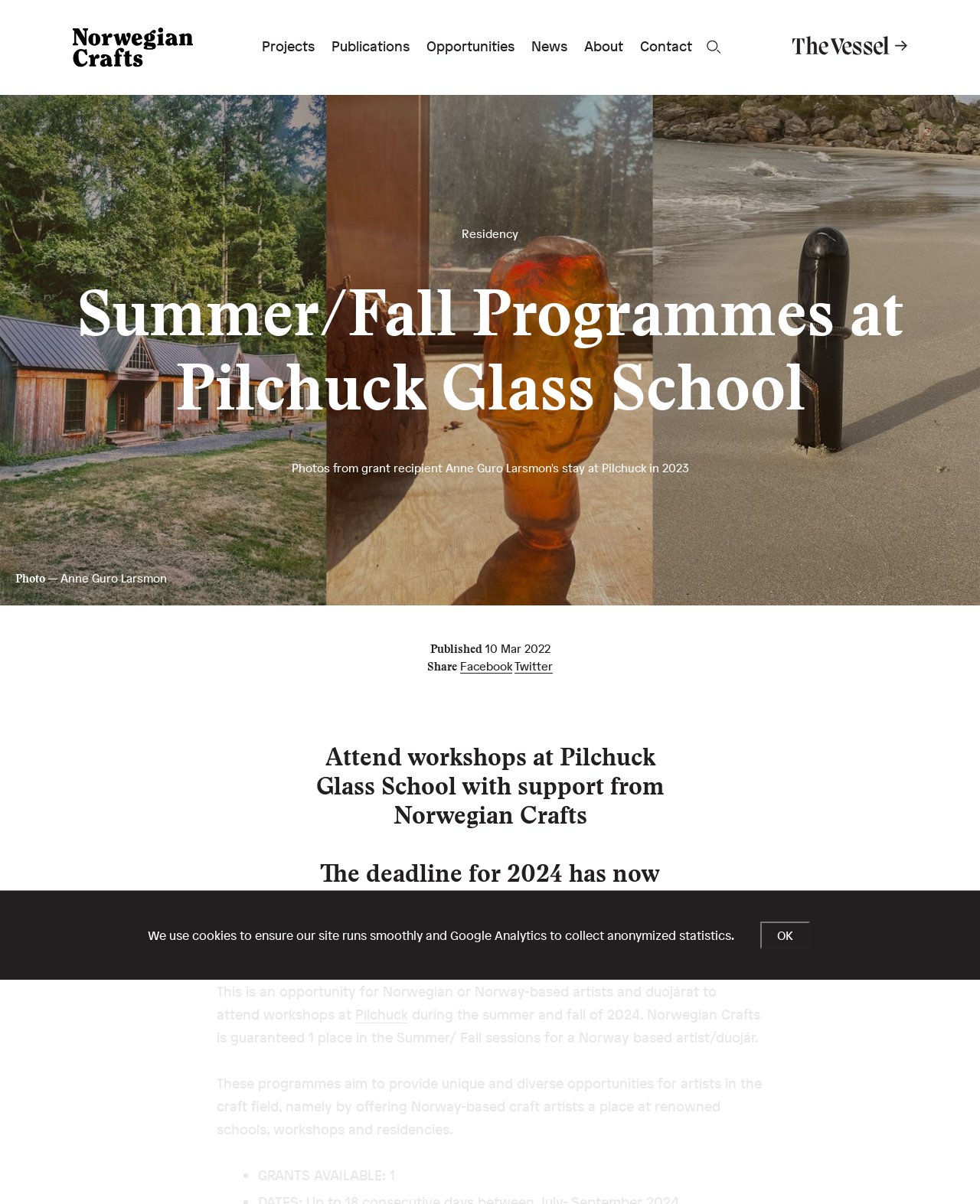Please determine the bounding box coordinates of the section I need to click to accomplish this instruction: "Click the Home link".

[0.074, 0.023, 0.197, 0.056]